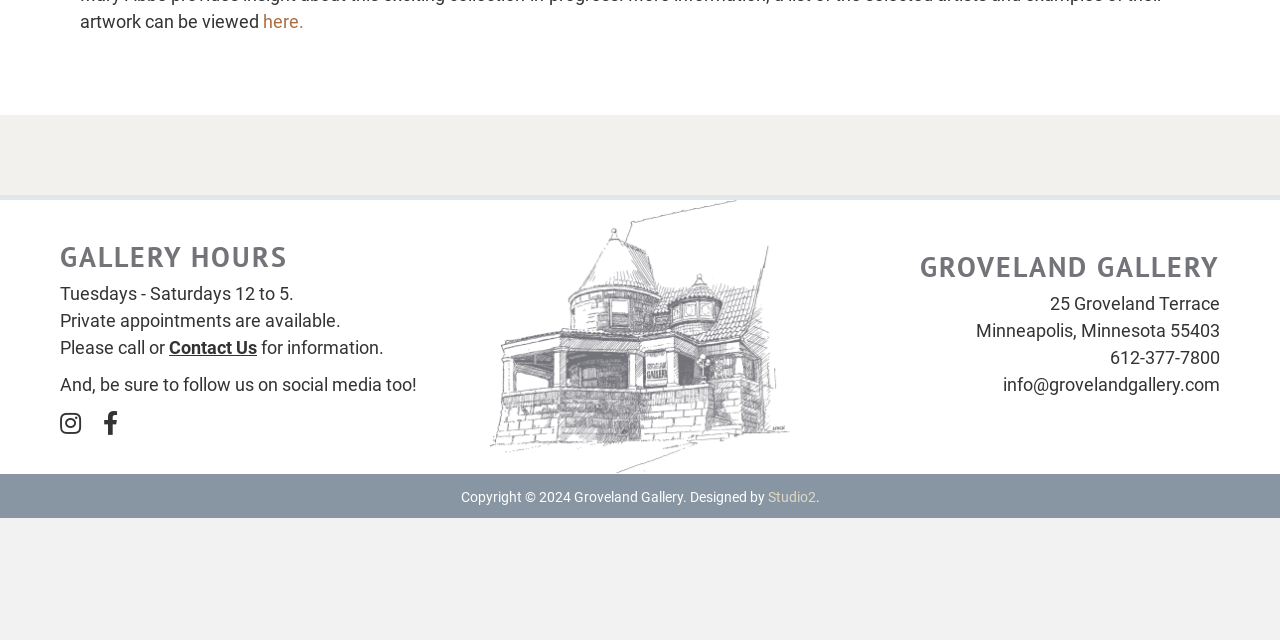Identify and provide the bounding box for the element described by: "Contact Us".

[0.132, 0.527, 0.201, 0.559]